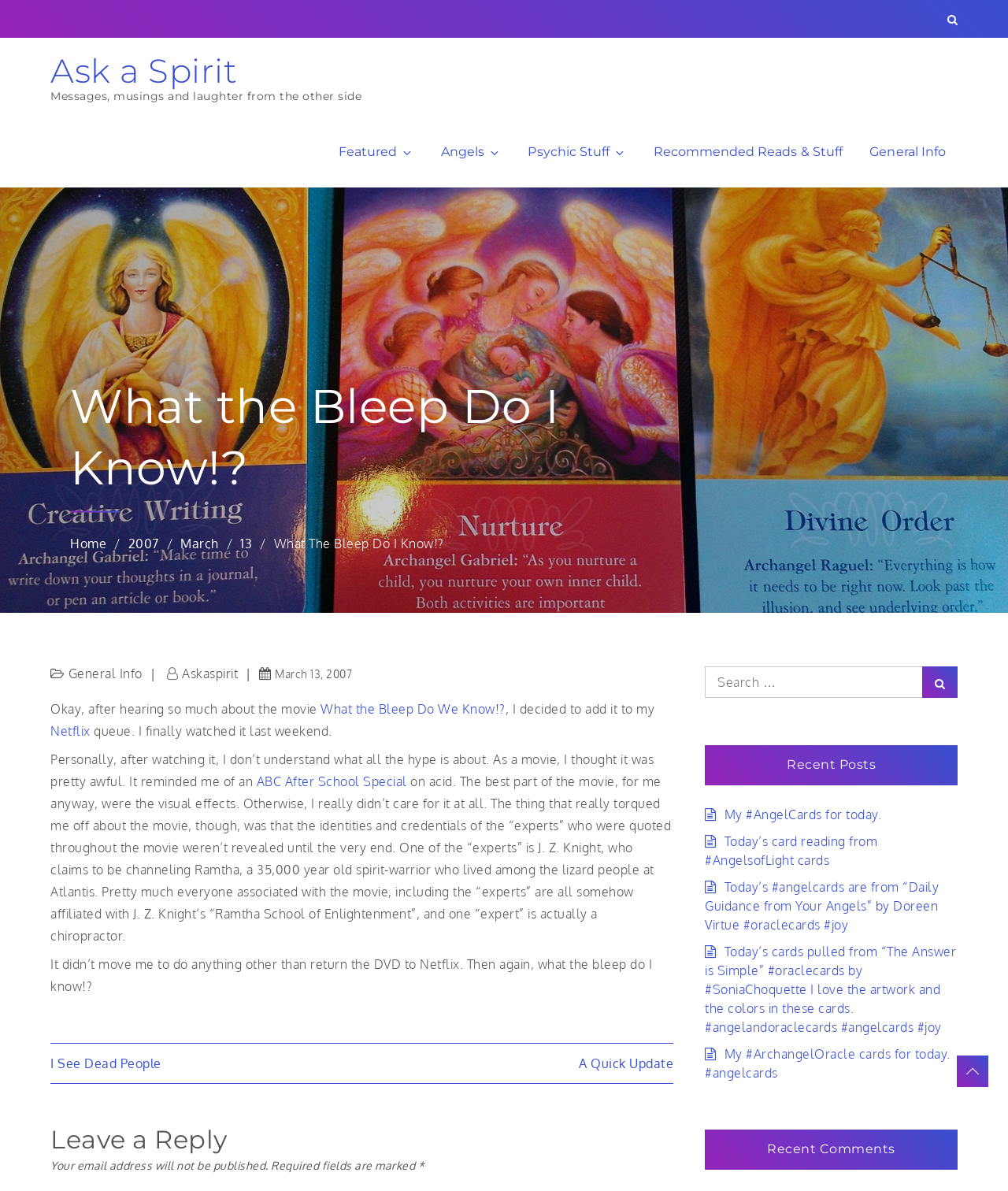Could you find the bounding box coordinates of the clickable area to complete this instruction: "Search for something"?

[0.7, 0.56, 0.95, 0.586]